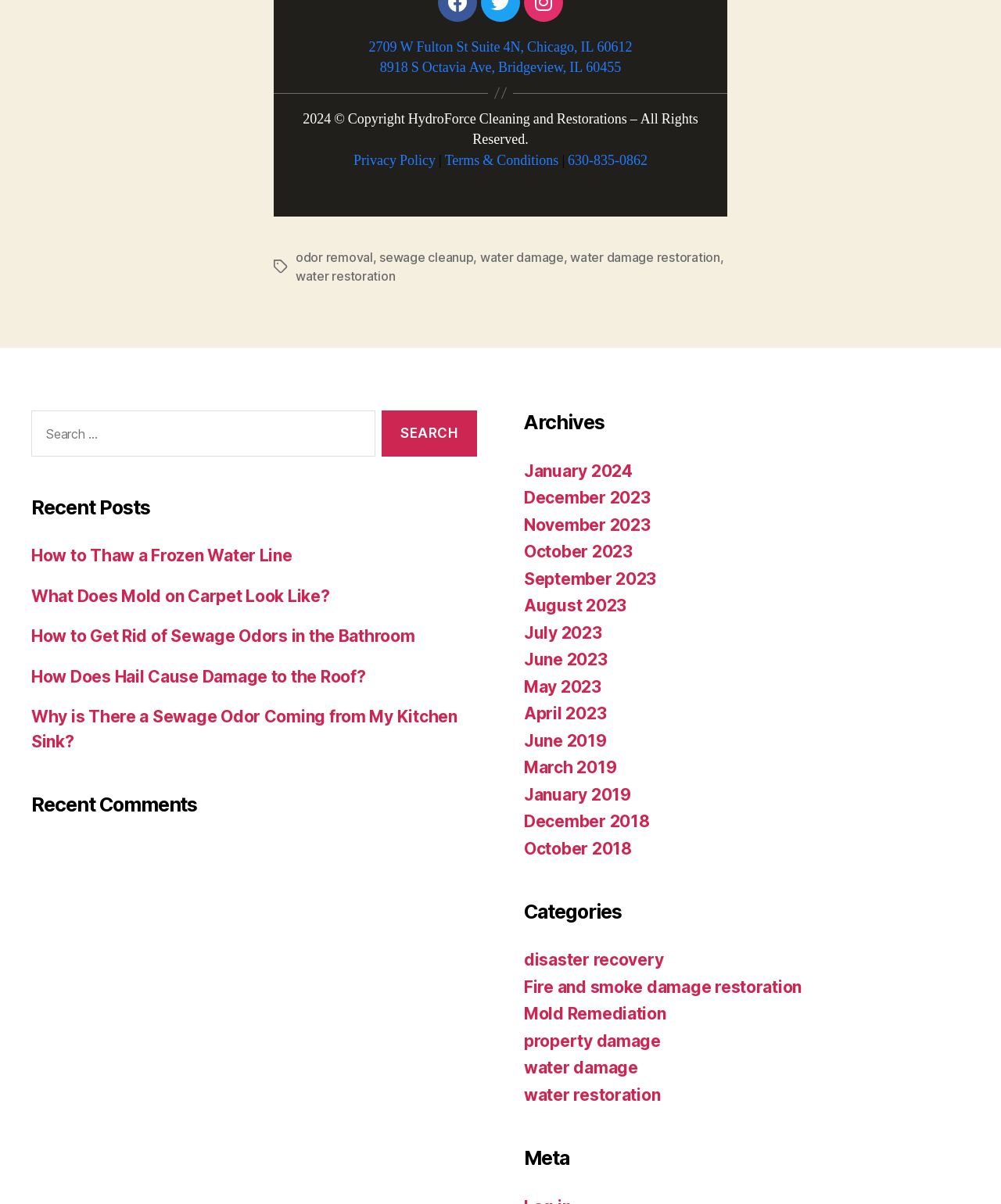Find the bounding box coordinates for the HTML element described in this sentence: "Asa Winstanley's blog". Provide the coordinates as four float numbers between 0 and 1, in the format [left, top, right, bottom].

None